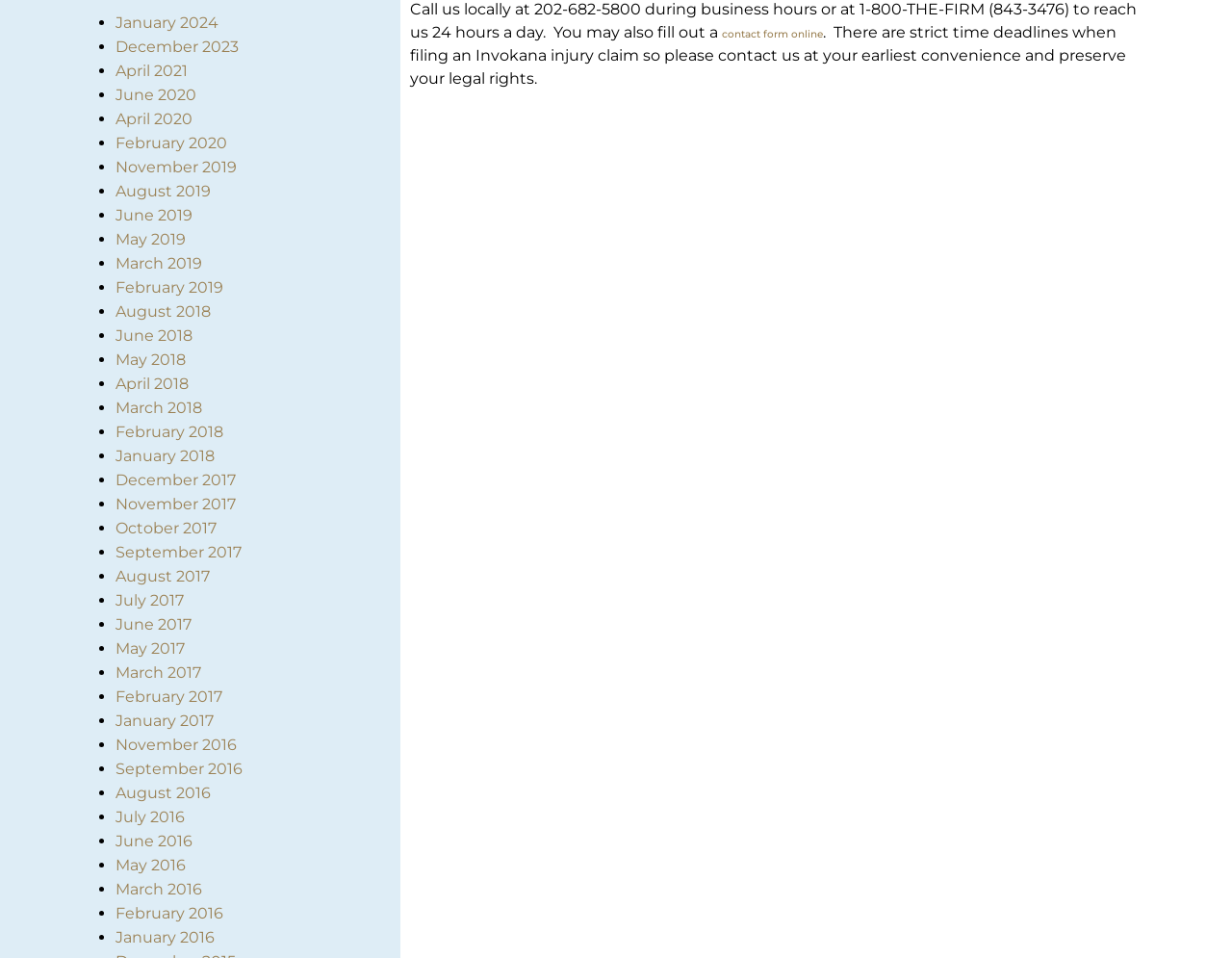Using the webpage screenshot, locate the HTML element that fits the following description and provide its bounding box: "May 2018".

[0.094, 0.366, 0.151, 0.385]